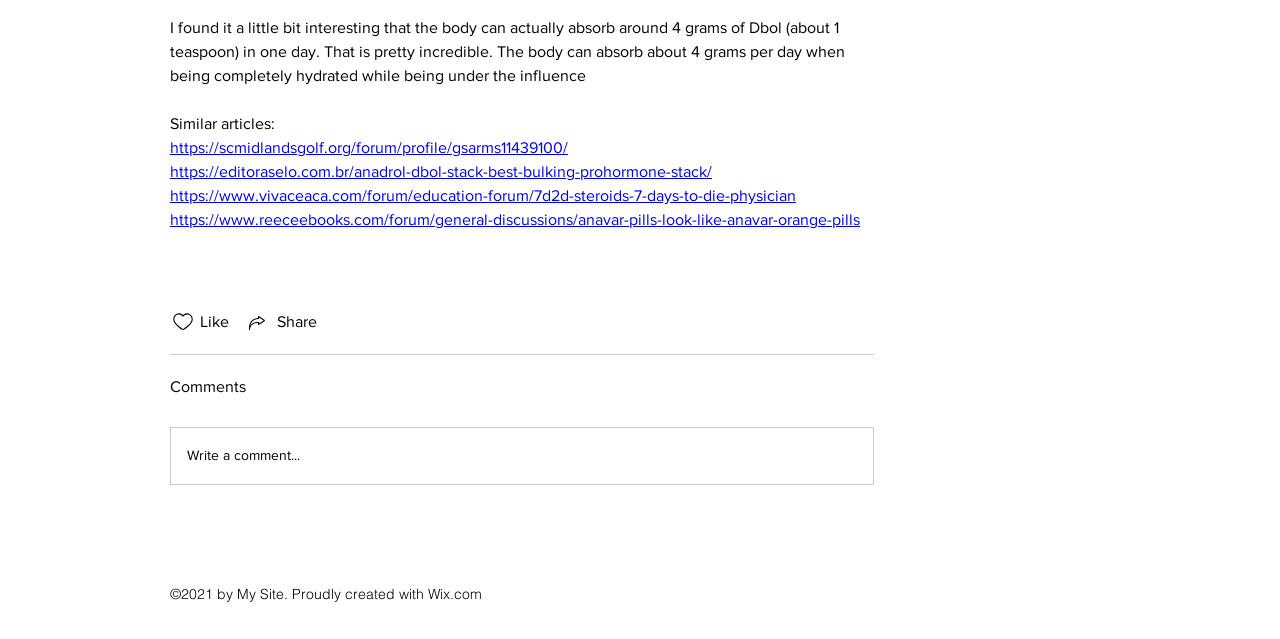Please identify the bounding box coordinates of the area I need to click to accomplish the following instruction: "Visit Facebook page".

[0.805, 0.914, 0.82, 0.945]